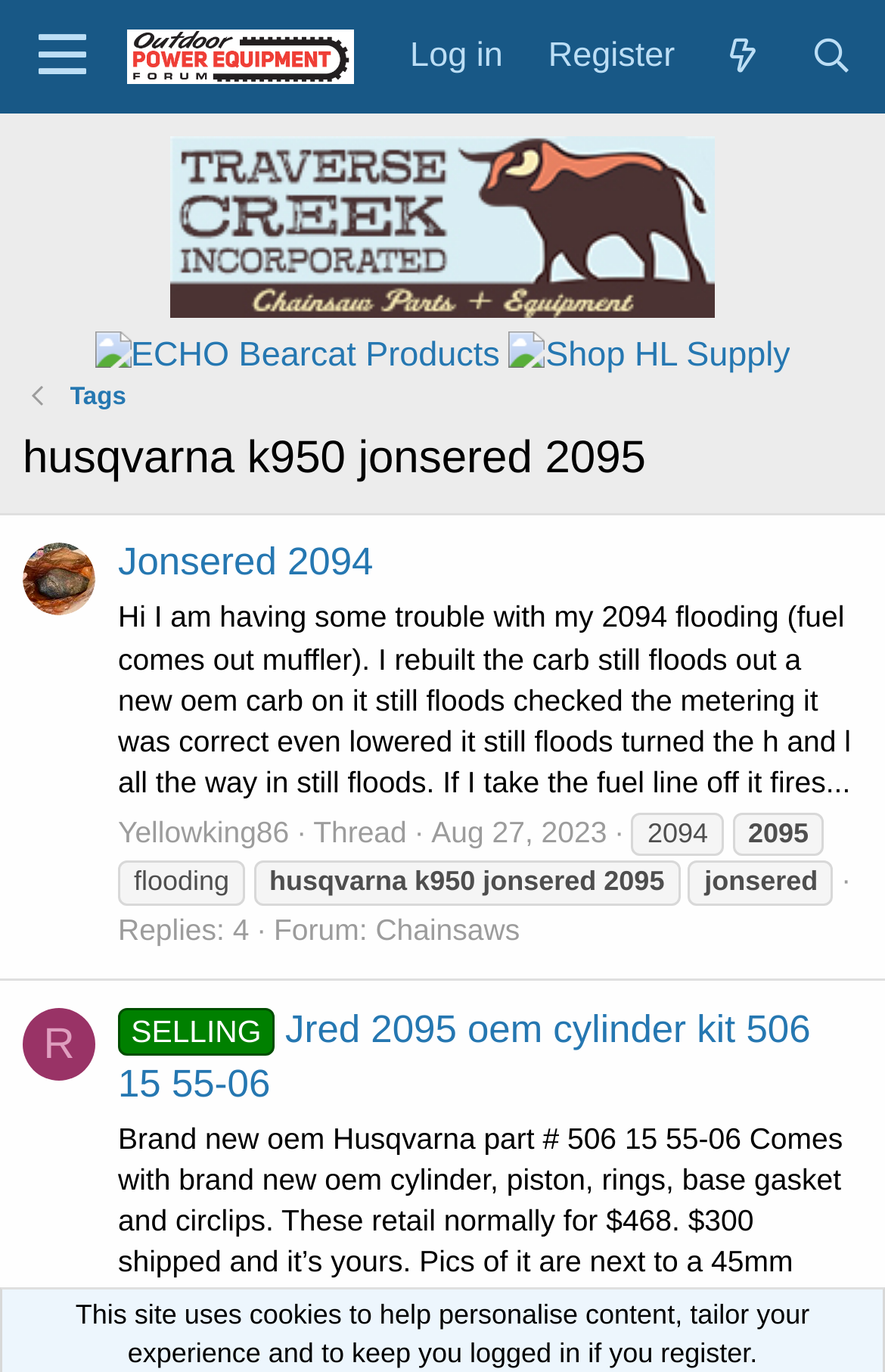Specify the bounding box coordinates of the area to click in order to follow the given instruction: "Read the blog."

None